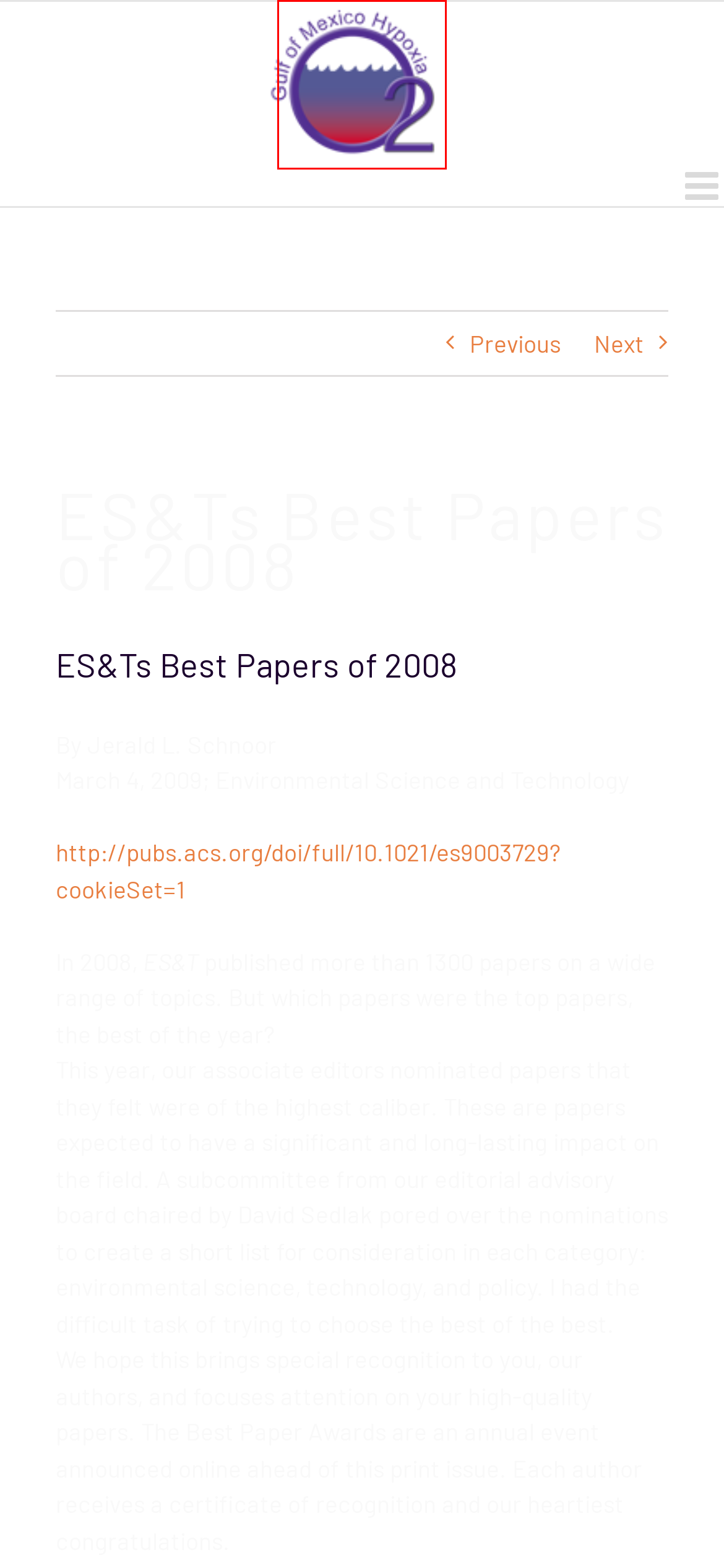You have a screenshot of a webpage with a red rectangle bounding box around an element. Identify the best matching webpage description for the new page that appears after clicking the element in the bounding box. The descriptions are:
A. National Oceanic and Atmospheric Administration
B. Giant seaweed blob twice the width of the US takes aim at Florida – Gulf Hypoxia
C. Diaz contributes to Ocean in Google Earth – Gulf Hypoxia
D. ‘Dead zone’ smaller than expected, but bigger than desired – Gulf Hypoxia
E. Study finds climate change is bringing more intense rains to U.S. – Gulf Hypoxia
F. Top Paper in Environmental Science: Leaving a legacy of dead zones – Gulf Hypoxia
G. Gulf Hypoxia – In the Northern Gulf of Mexico
H. NOAA forecasts below-average summer ‘dead zone’ in Gulf of Mexico – Gulf Hypoxia

G